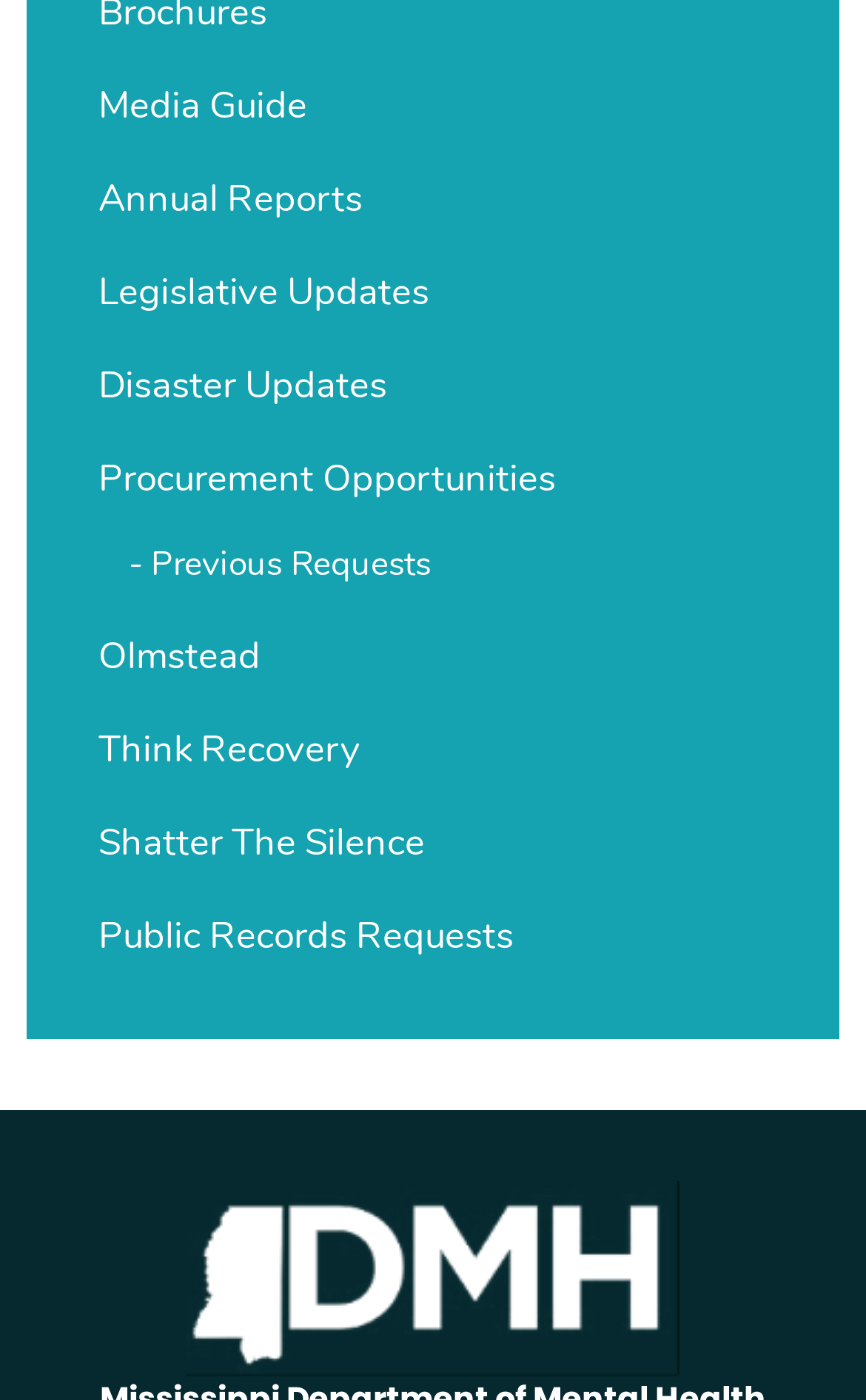Highlight the bounding box coordinates of the element you need to click to perform the following instruction: "Access Annual Reports."

[0.092, 0.111, 0.908, 0.178]